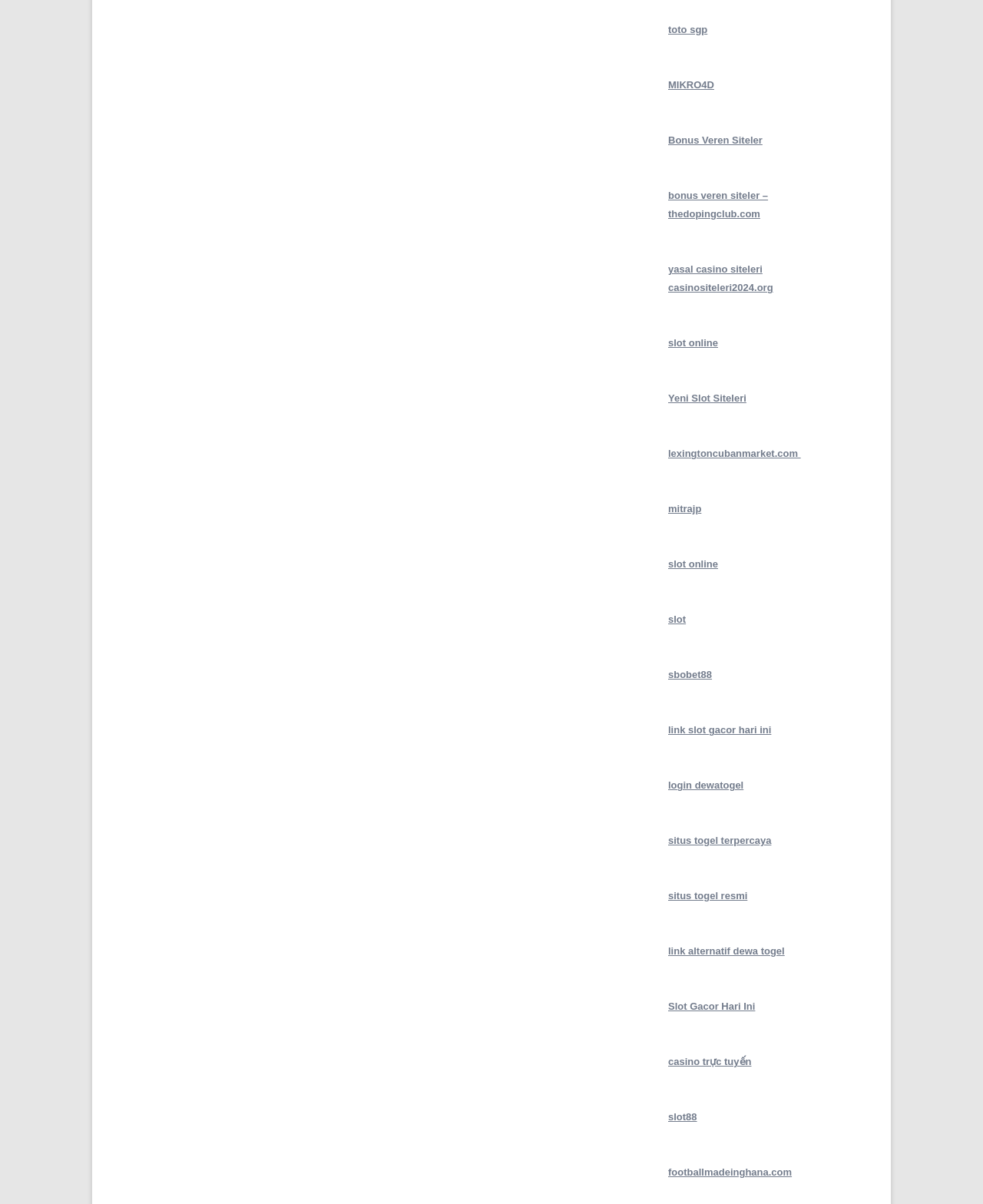Determine the bounding box coordinates of the clickable element to complete this instruction: "play slot online". Provide the coordinates in the format of four float numbers between 0 and 1, [left, top, right, bottom].

[0.68, 0.28, 0.73, 0.29]